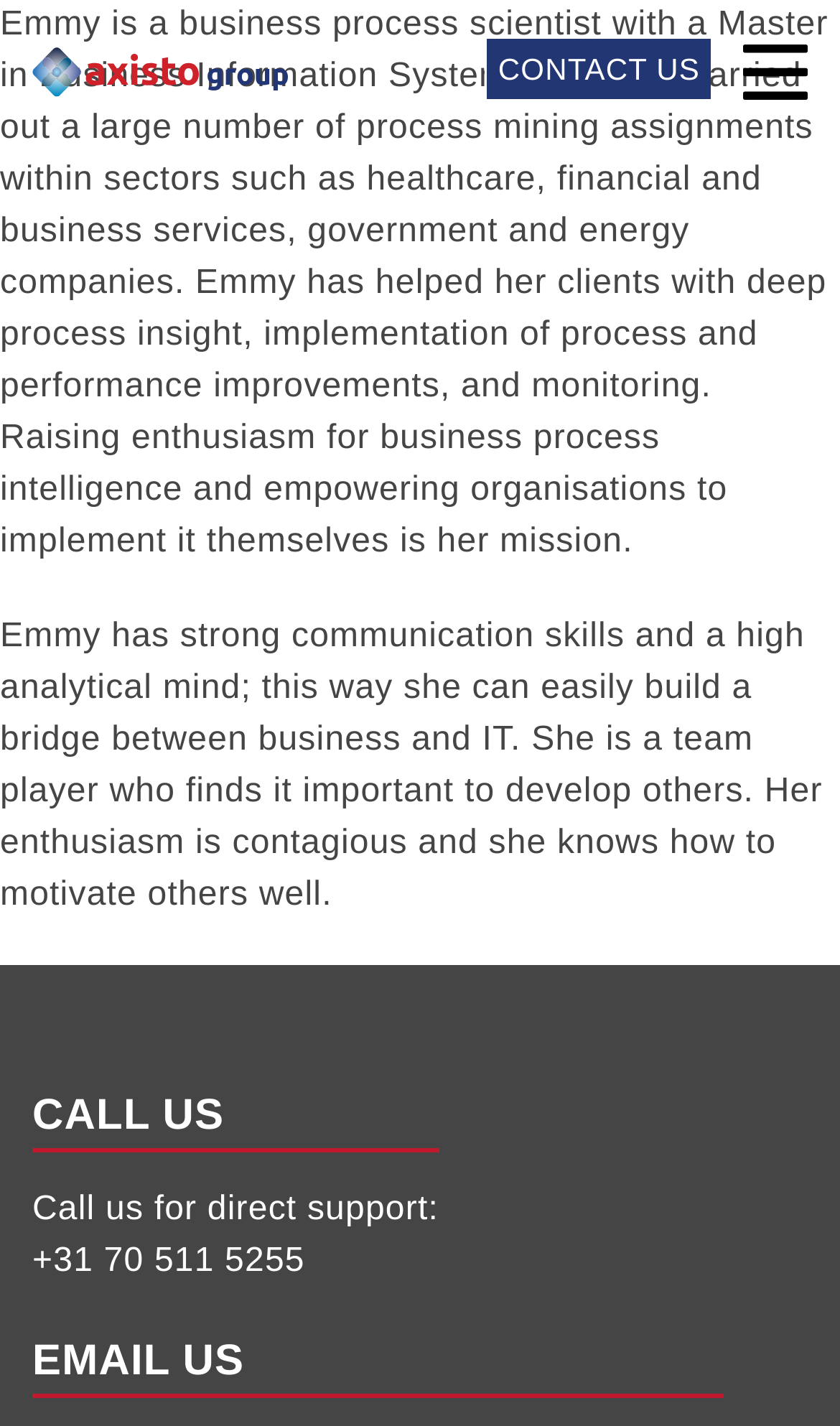Determine the bounding box coordinates of the section I need to click to execute the following instruction: "Visit Cases page". Provide the coordinates as four float numbers between 0 and 1, i.e., [left, top, right, bottom].

[0.09, 0.335, 0.269, 0.373]